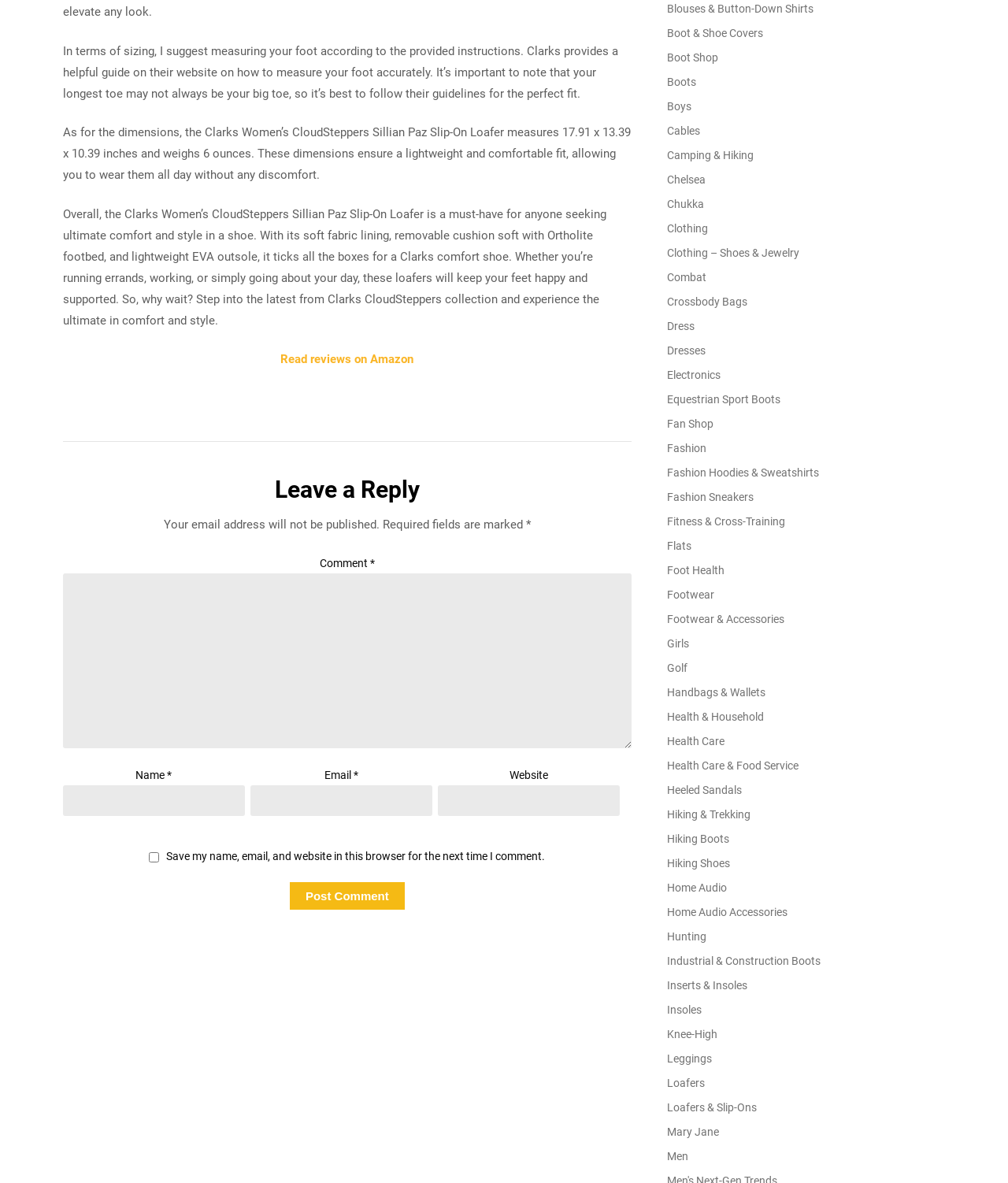Please identify the bounding box coordinates of the element I should click to complete this instruction: 'Click the 'Loafers' link'. The coordinates should be given as four float numbers between 0 and 1, like this: [left, top, right, bottom].

[0.661, 0.91, 0.699, 0.921]